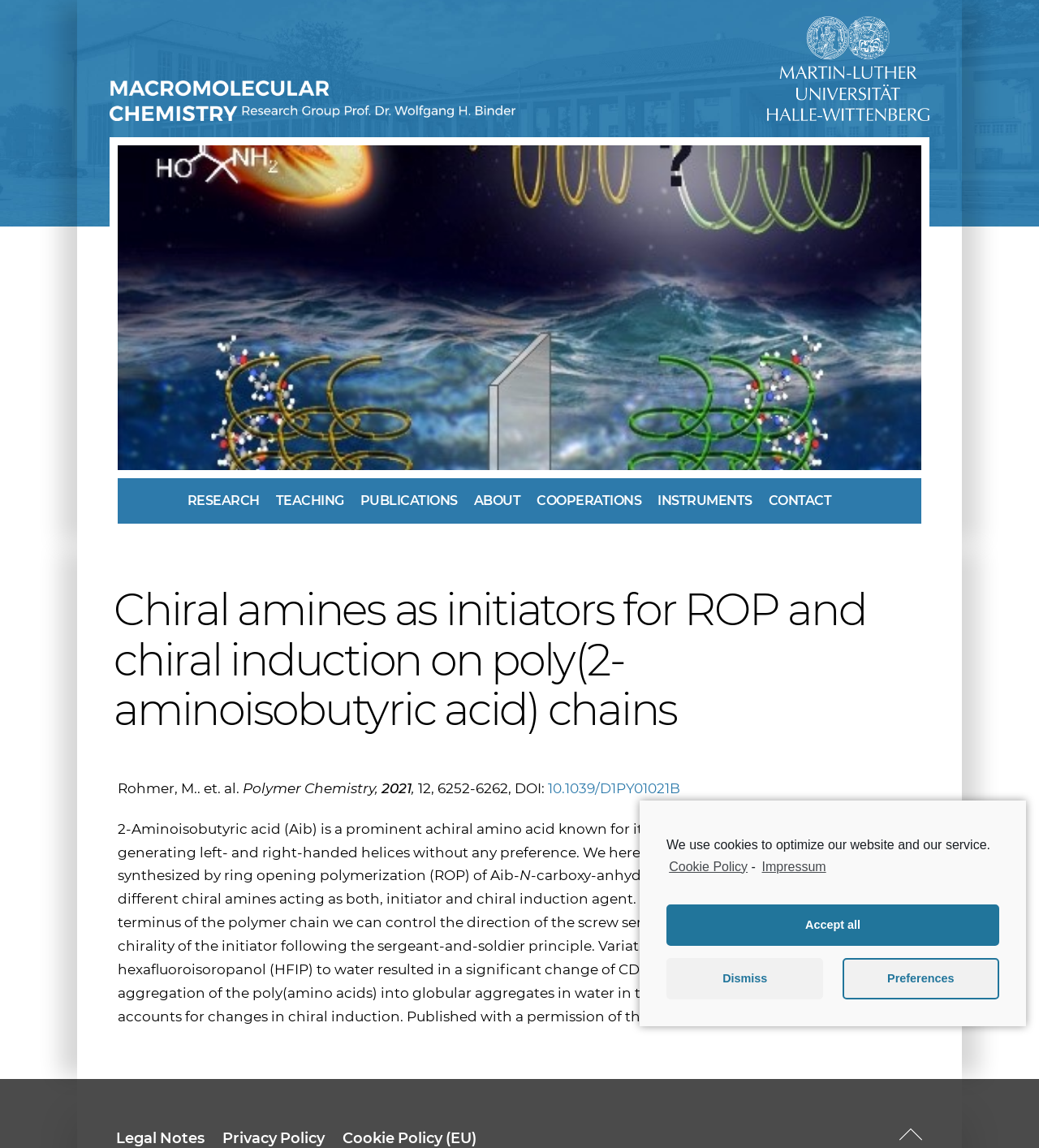Could you highlight the region that needs to be clicked to execute the instruction: "Go to the CONTACT page"?

[0.74, 0.43, 0.8, 0.443]